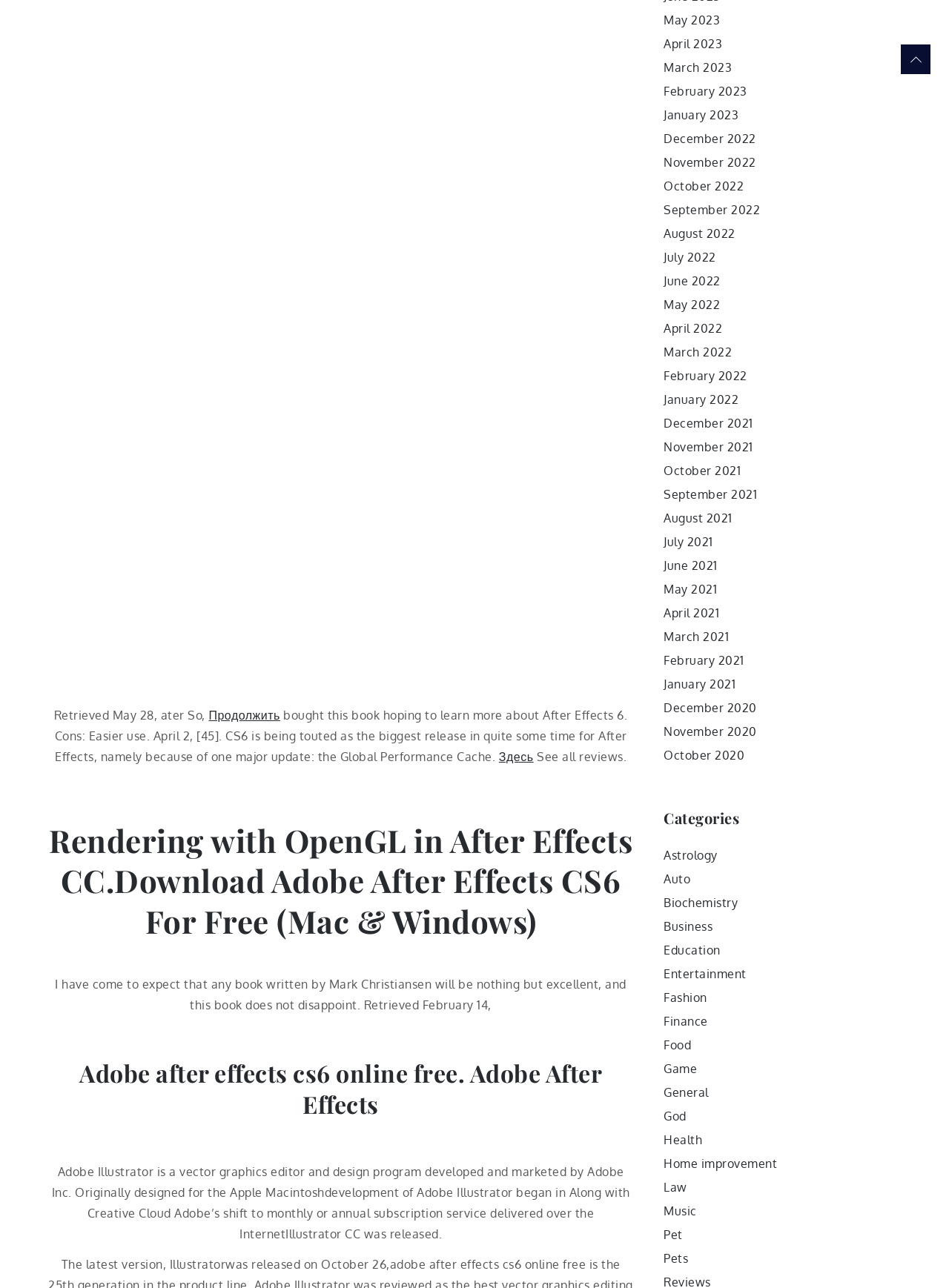Respond with a single word or phrase to the following question:
What is the purpose of the link 'Продолжить'?

To continue